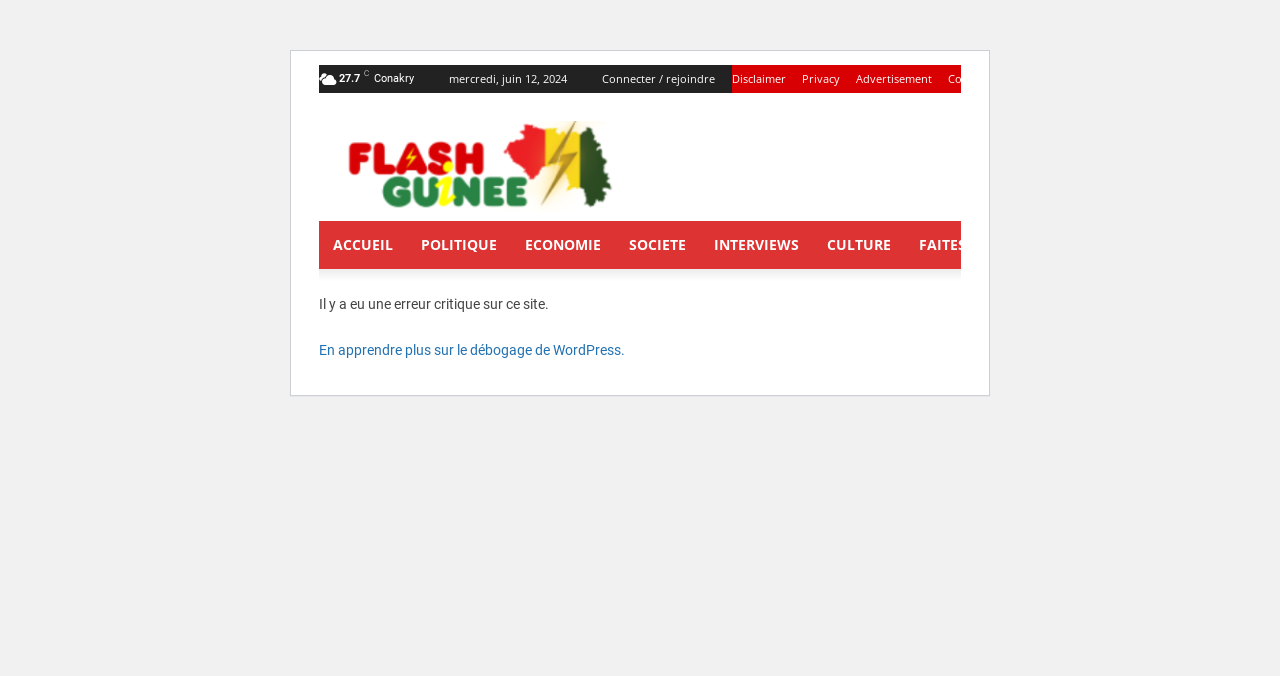Please determine the bounding box coordinates of the element's region to click for the following instruction: "Check SPORT".

[0.932, 0.327, 0.989, 0.398]